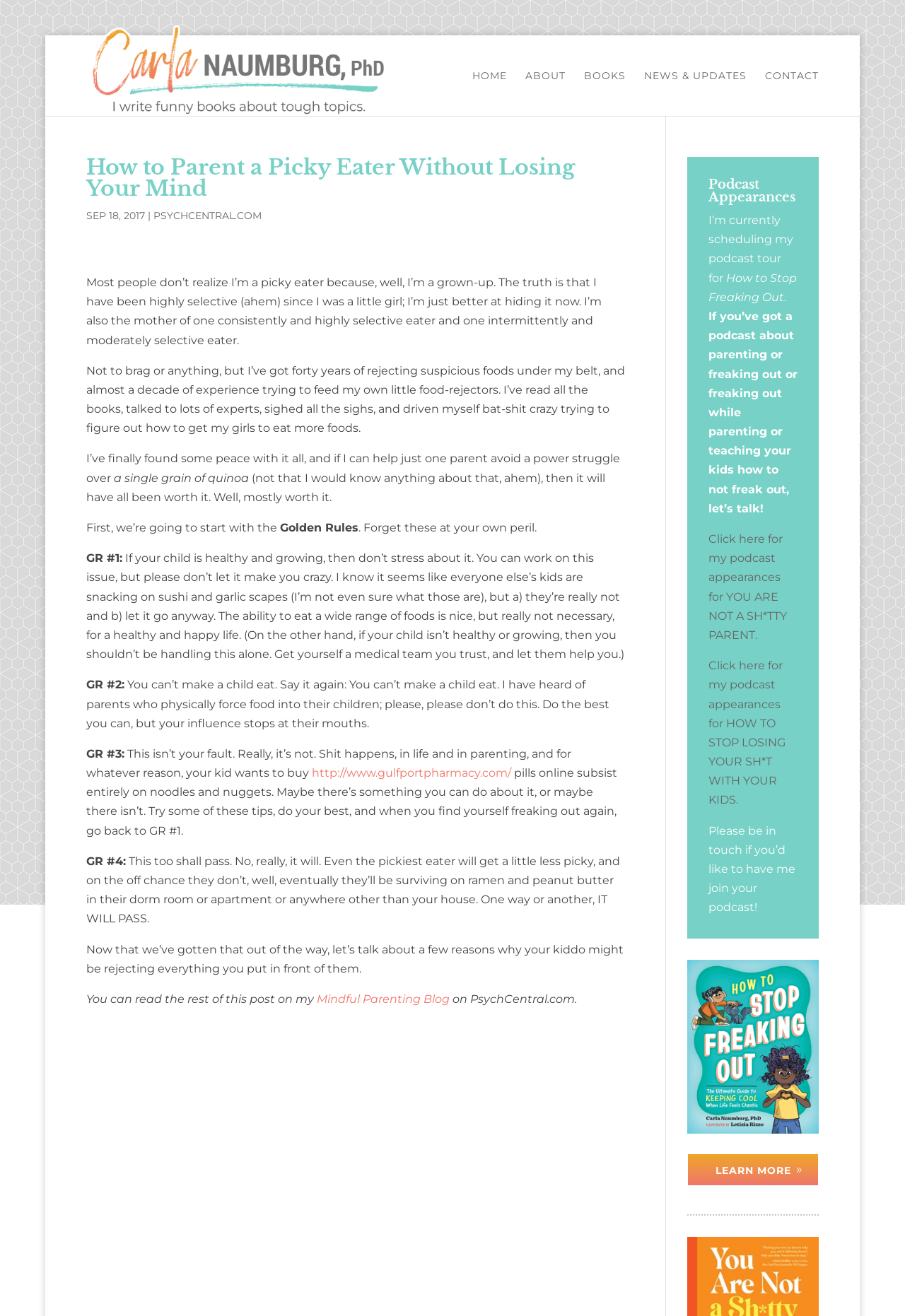How many Golden Rules are mentioned?
Use the image to give a comprehensive and detailed response to the question.

The webpage mentions four Golden Rules, which are GR #1, GR #2, GR #3, and GR #4, each with a specific guideline for parenting a picky eater.